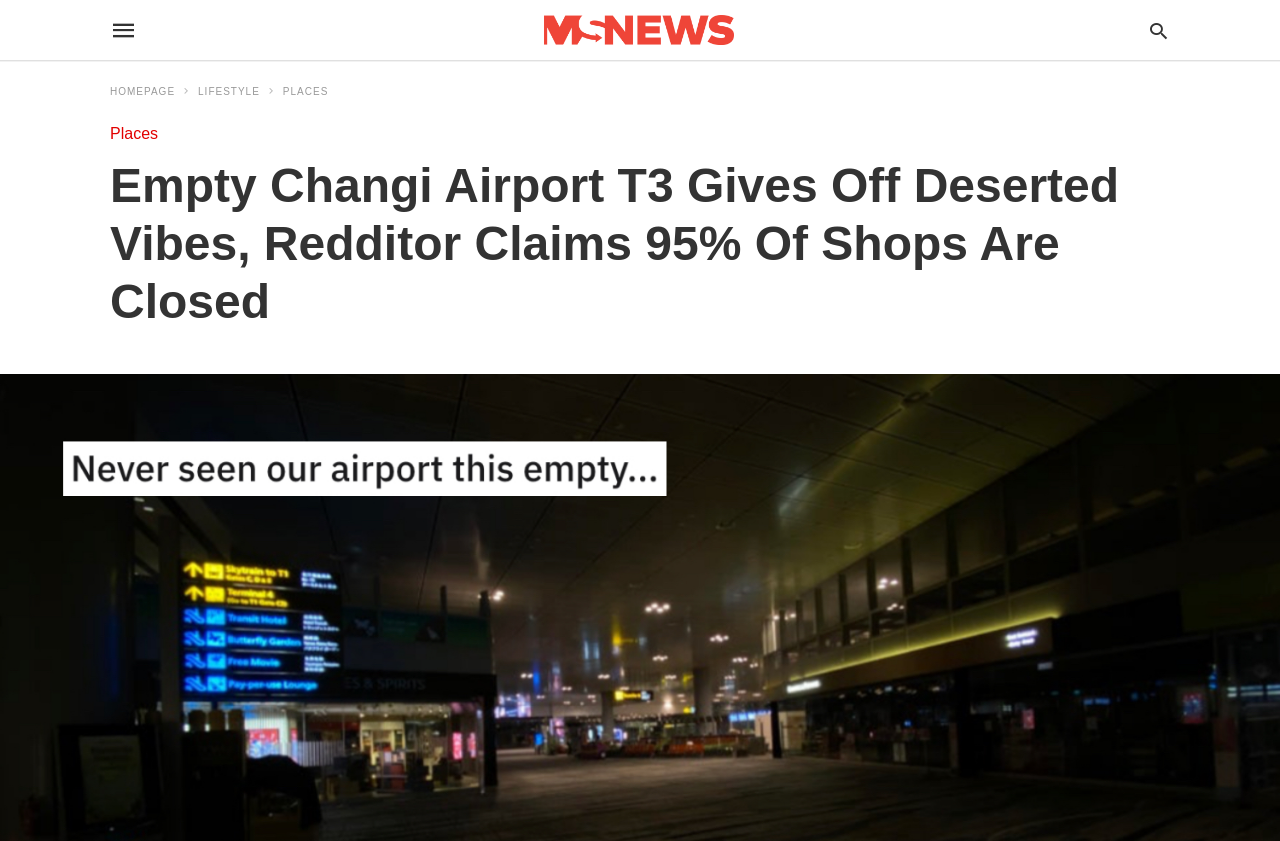Detail the various sections and features present on the webpage.

The webpage appears to be a news article about an eerie image of Changi Airport Terminal 3. At the top left of the page, there is a link to "Must Share News - Independent News For Singaporeans" accompanied by an image with the same name. This link and image combination takes up a significant portion of the top section of the page.

On the top right, there is a search bar with a label "Type your query" and a magnifying glass icon. Next to the search bar, there is a link with a icon.

Below the top section, there are several links to different sections of the website, including "HOMEPAGE", "LIFESTYLE", and "PLACES". These links are positioned horizontally, with "HOMEPAGE" on the left and "PLACES" on the right.

The main content of the page is a heading that reads "Empty Changi Airport T3 Gives Off Deserted Vibes, Redditor Claims 95% Of Shops Are Closed", which takes up a significant portion of the page.